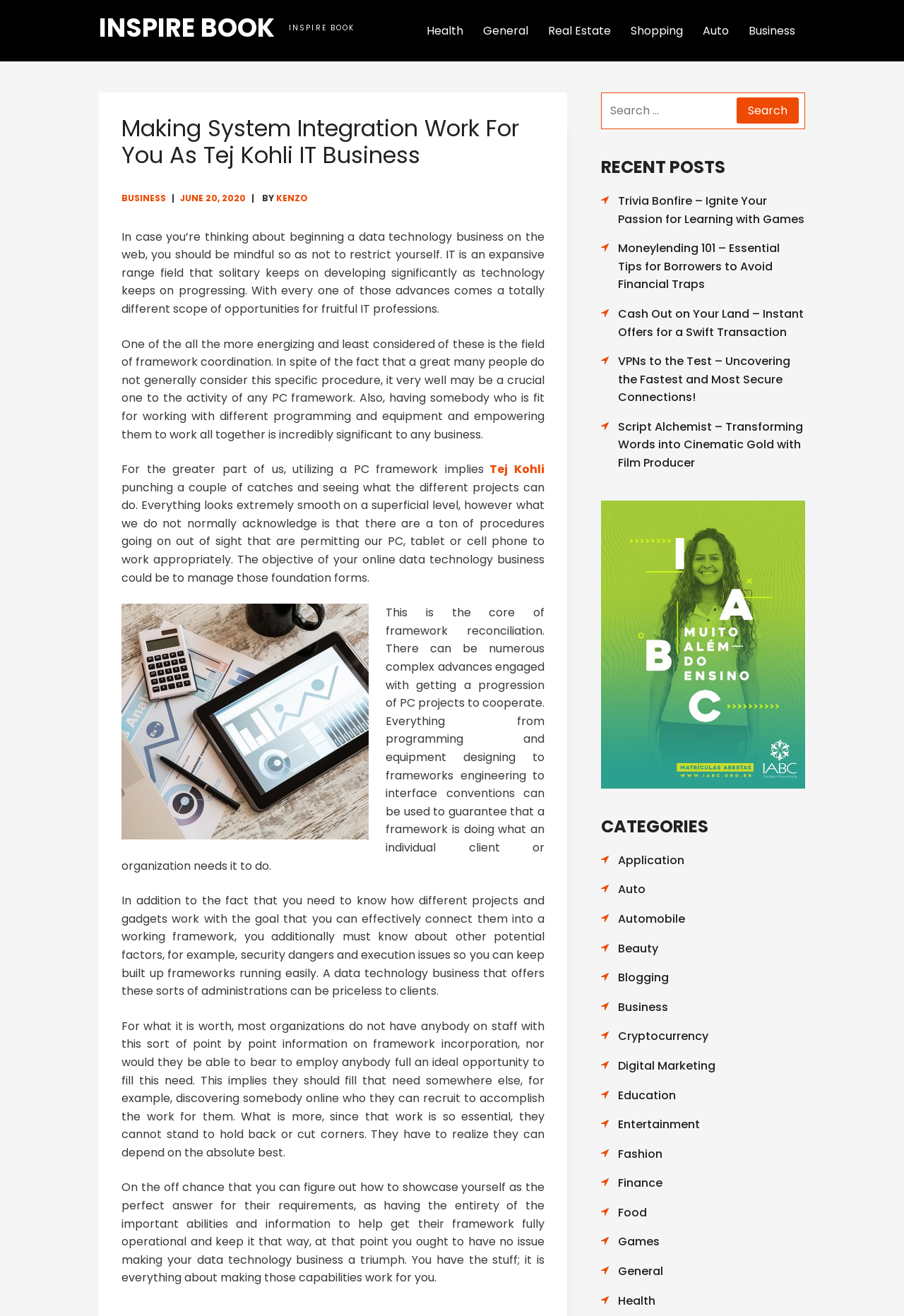Extract the bounding box for the UI element that matches this description: "Finance".

[0.684, 0.893, 0.733, 0.905]